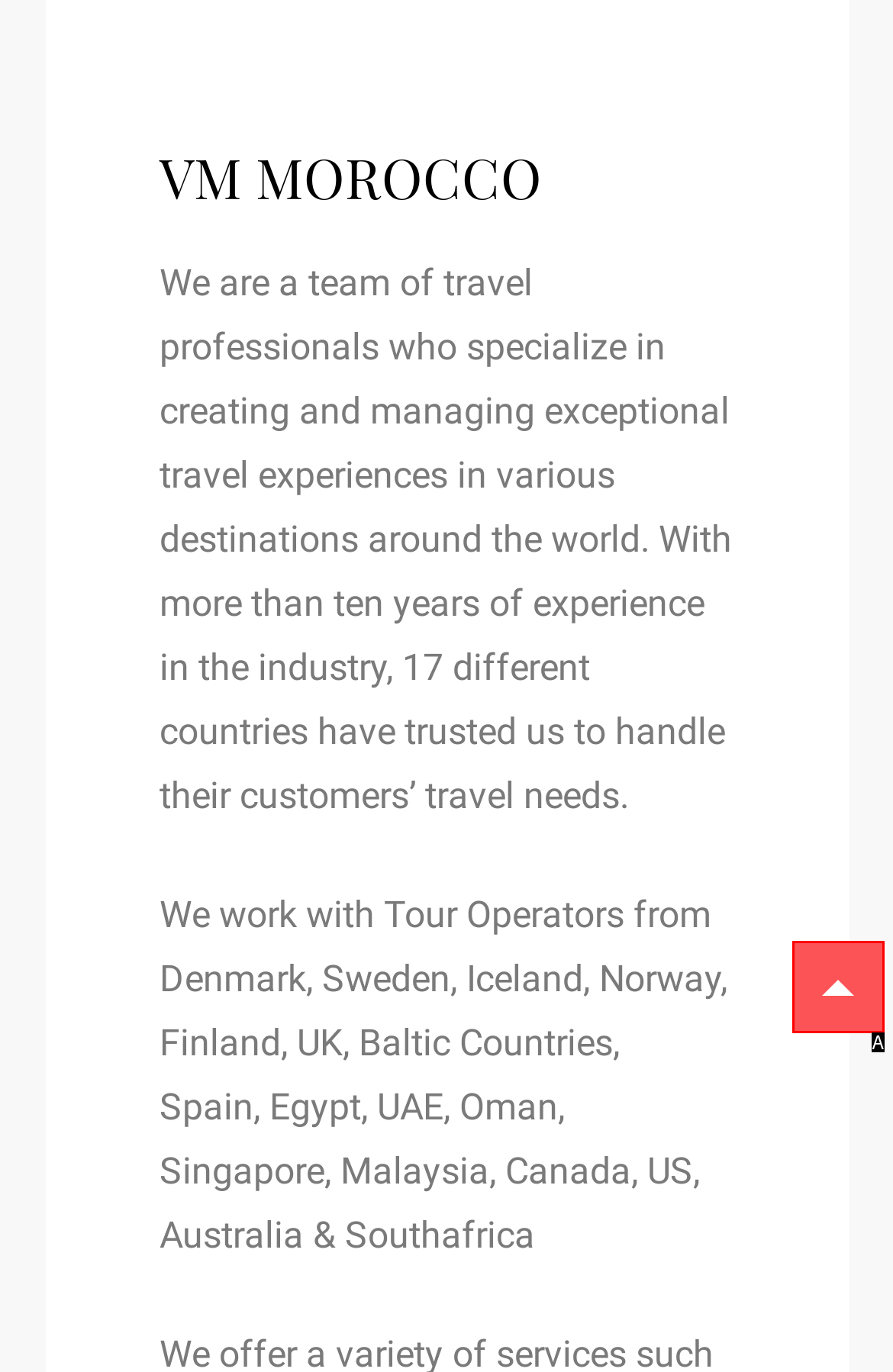Identify the option that corresponds to the given description: parent_node: Skip to content. Reply with the letter of the chosen option directly.

A